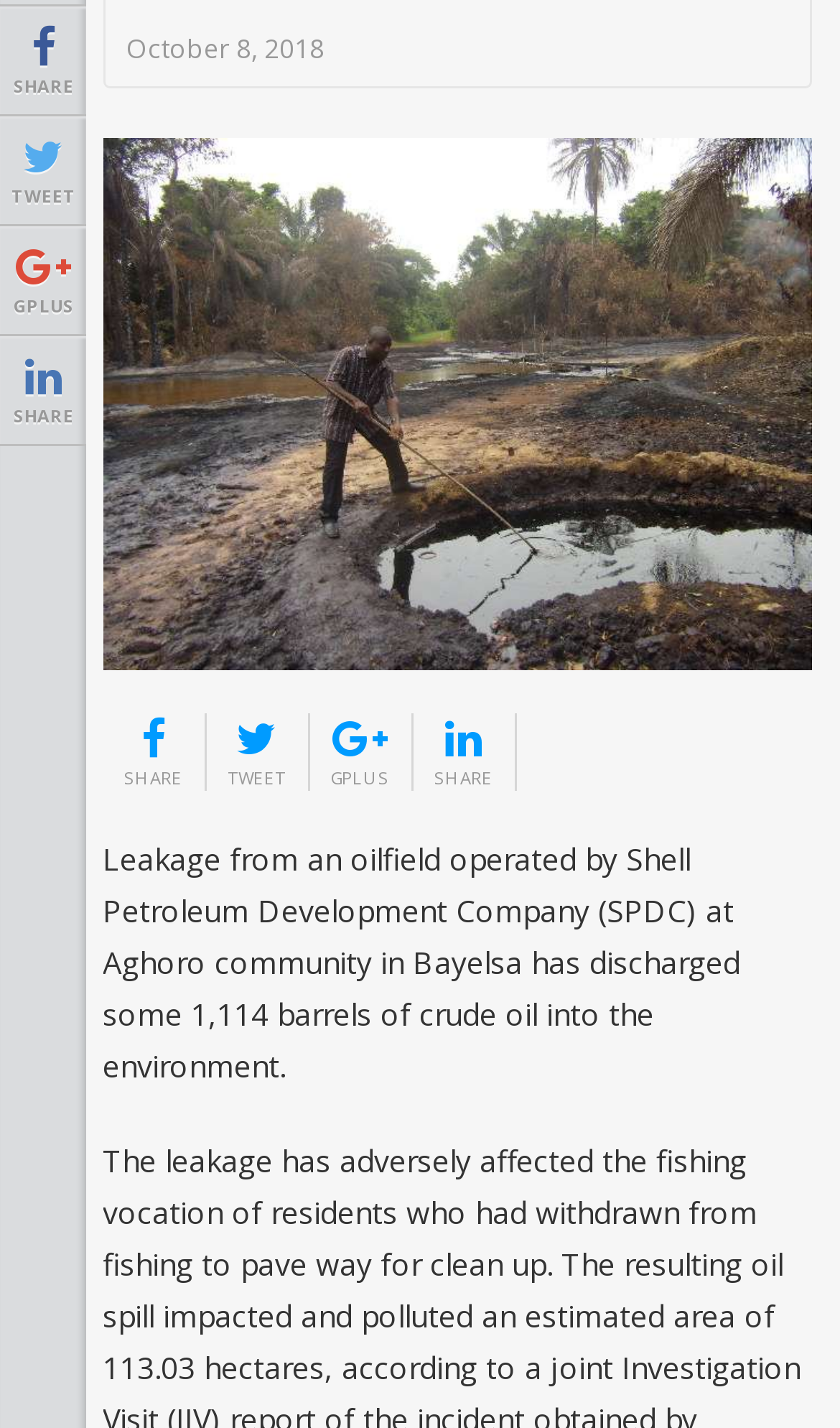Could you provide the bounding box coordinates for the portion of the screen to click to complete this instruction: "Share the article again"?

[0.148, 0.497, 0.217, 0.554]